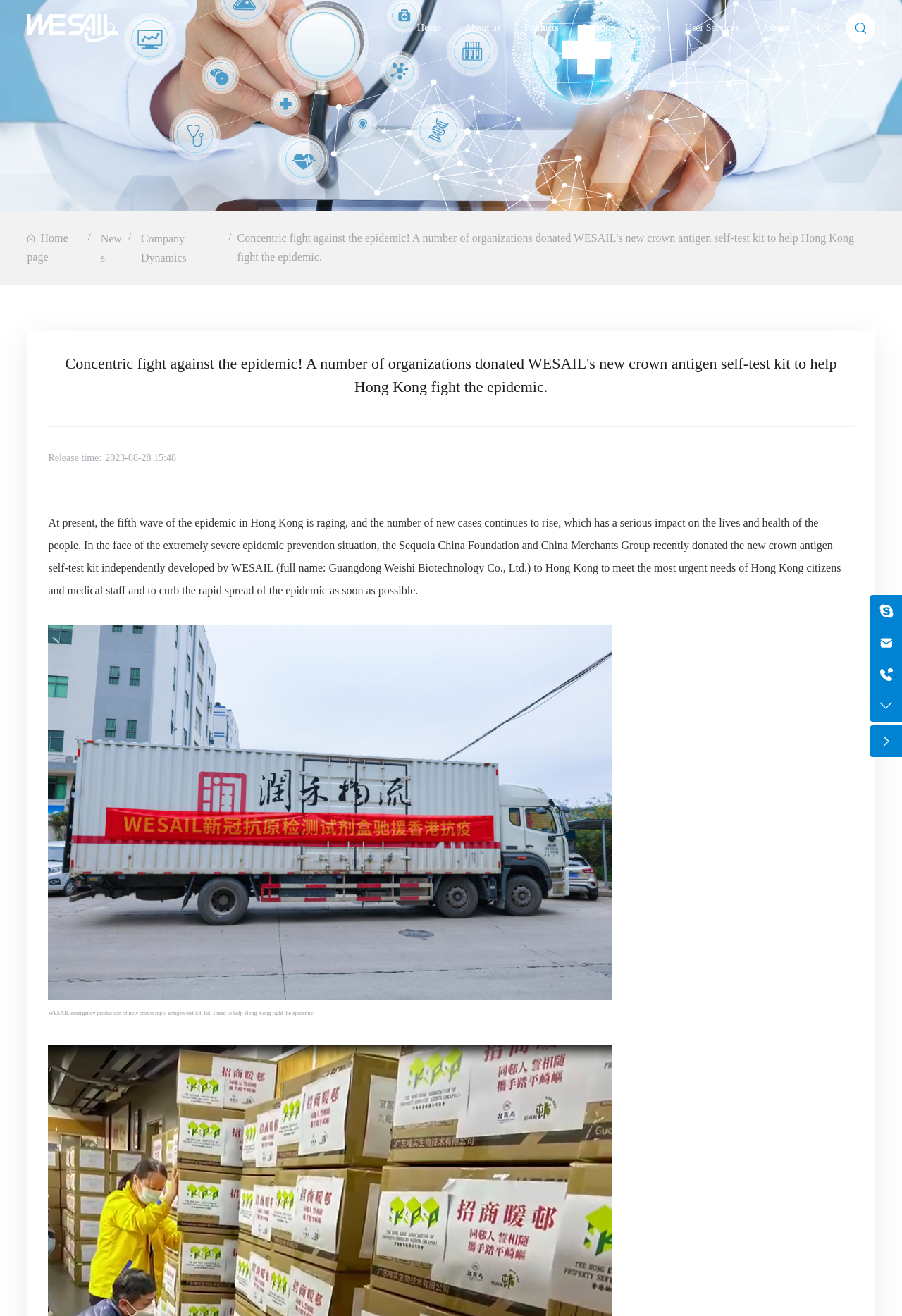Please identify the bounding box coordinates of the element I should click to complete this instruction: 'Click the Enferflex logo'. The coordinates should be given as four float numbers between 0 and 1, like this: [left, top, right, bottom].

None